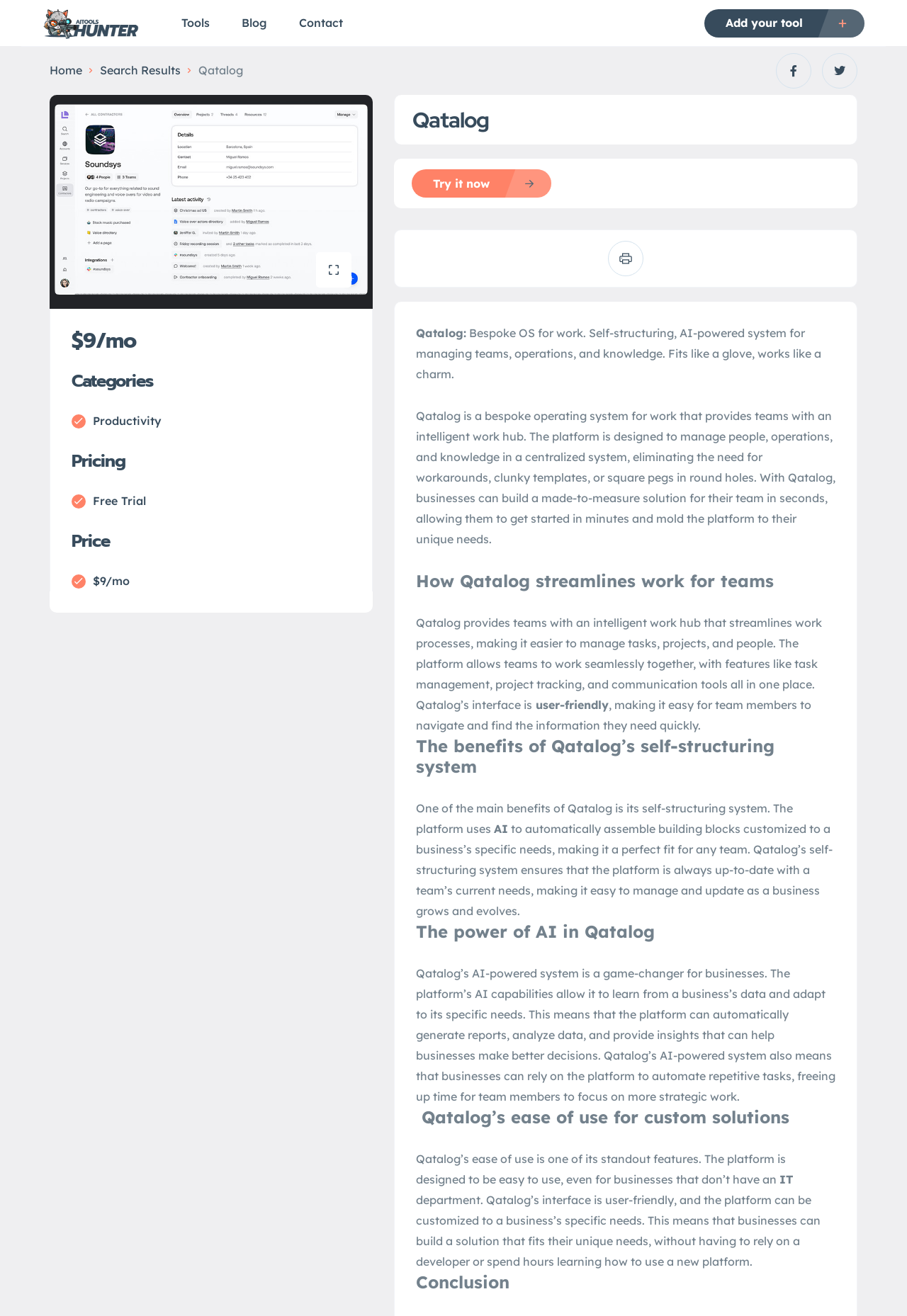Please identify the coordinates of the bounding box that should be clicked to fulfill this instruction: "Click on the 'Add your tool' link".

[0.777, 0.007, 0.953, 0.028]